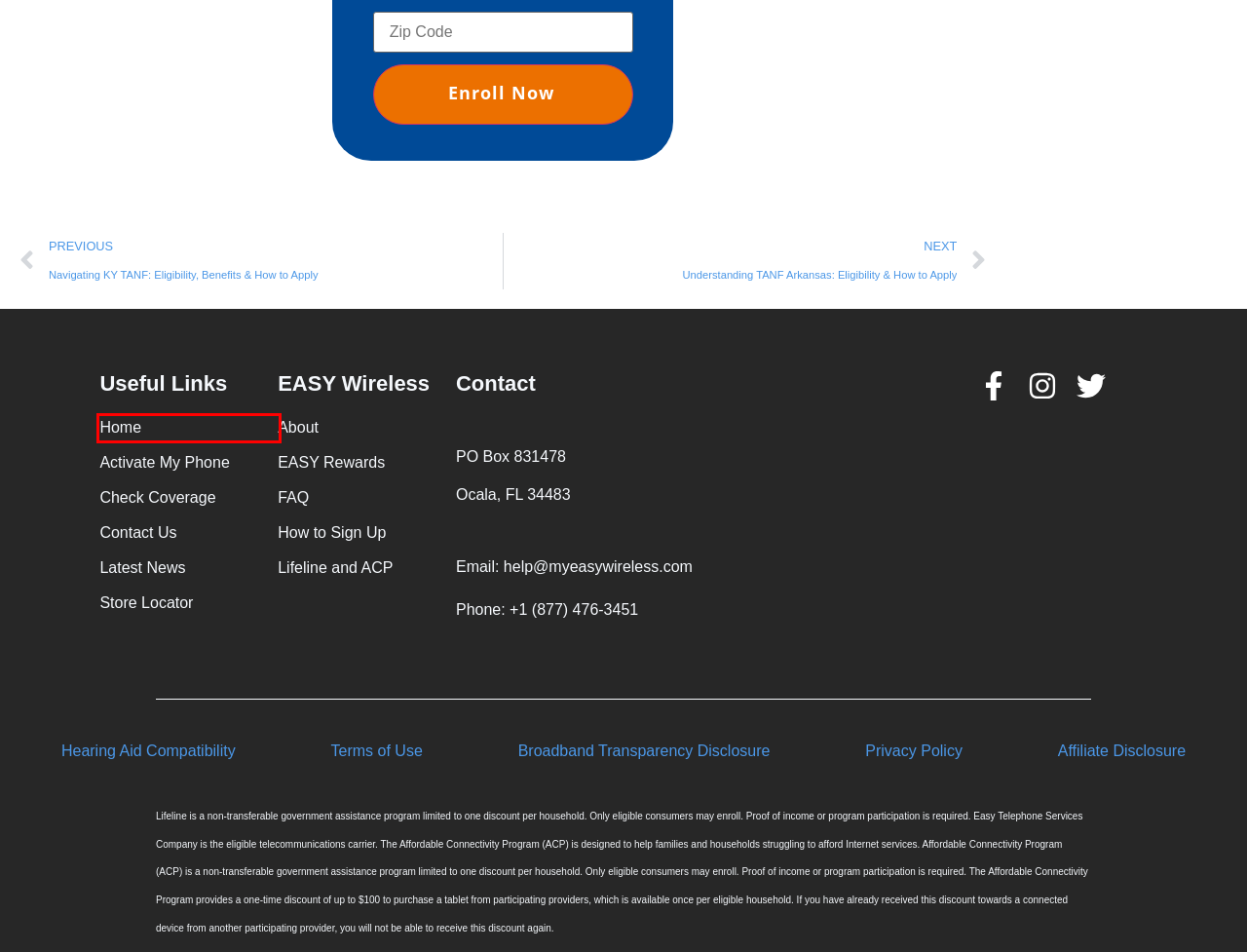You have a screenshot of a webpage with a red rectangle bounding box around a UI element. Choose the best description that matches the new page after clicking the element within the bounding box. The candidate descriptions are:
A. About Lifeline And ACP - EASY.Wireless
B. Home - EASY.Wireless
C. Broadband Transparency Disclosure - EASY.Wireless
D. Hearing Aid Compatibility - EASY.Wireless
E. Understanding TANF Arkansas: Eligibility & How To Apply - EASY.Wireless
F. Contact Us - EASY.Wireless
G. Terms Of Use - EASY.Wireless
H. Privacy Policy - EASY.Wireless

B